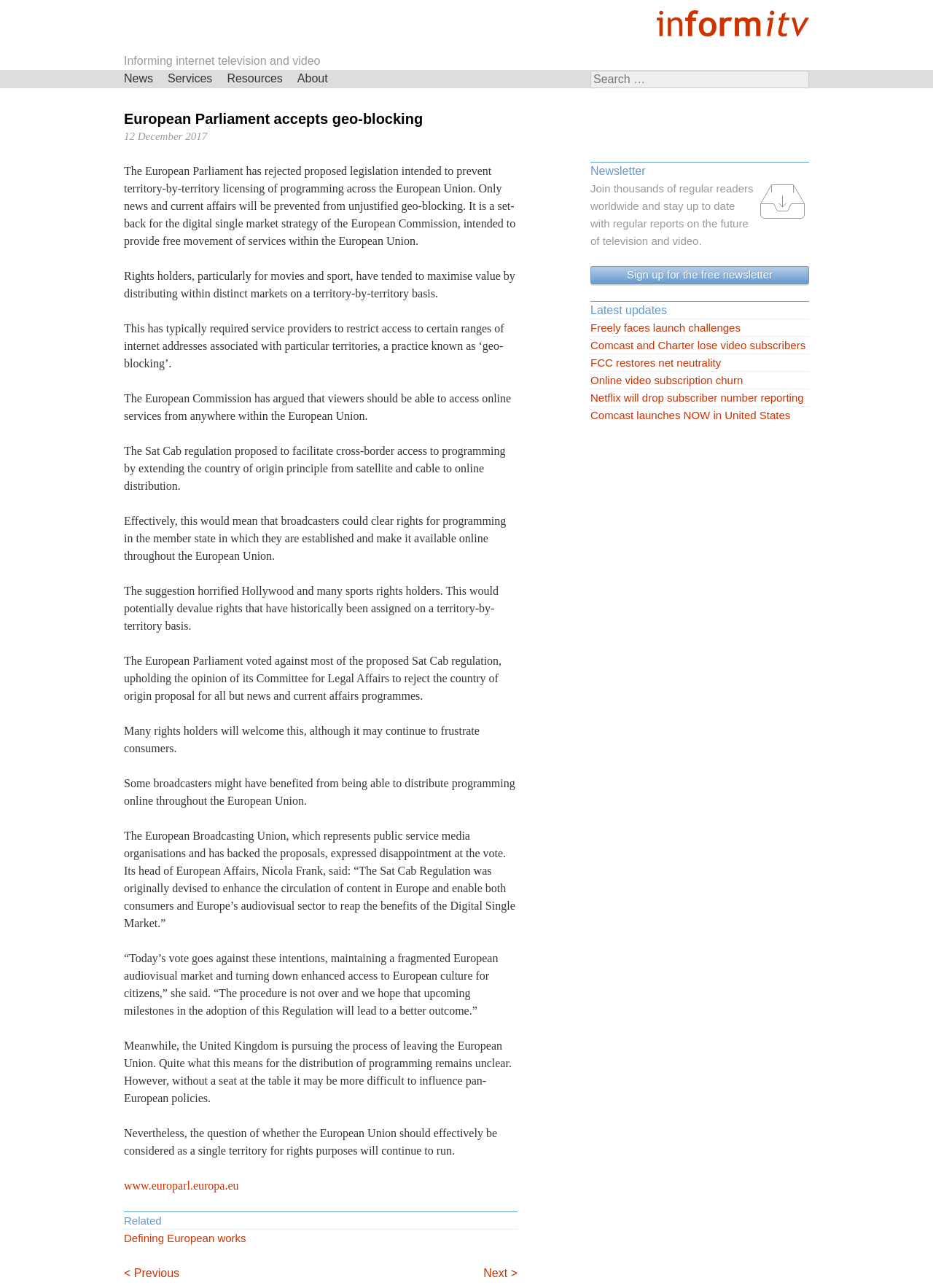Provide a one-word or brief phrase answer to the question:
What is the purpose of the 'Search for:' box?

To search the website